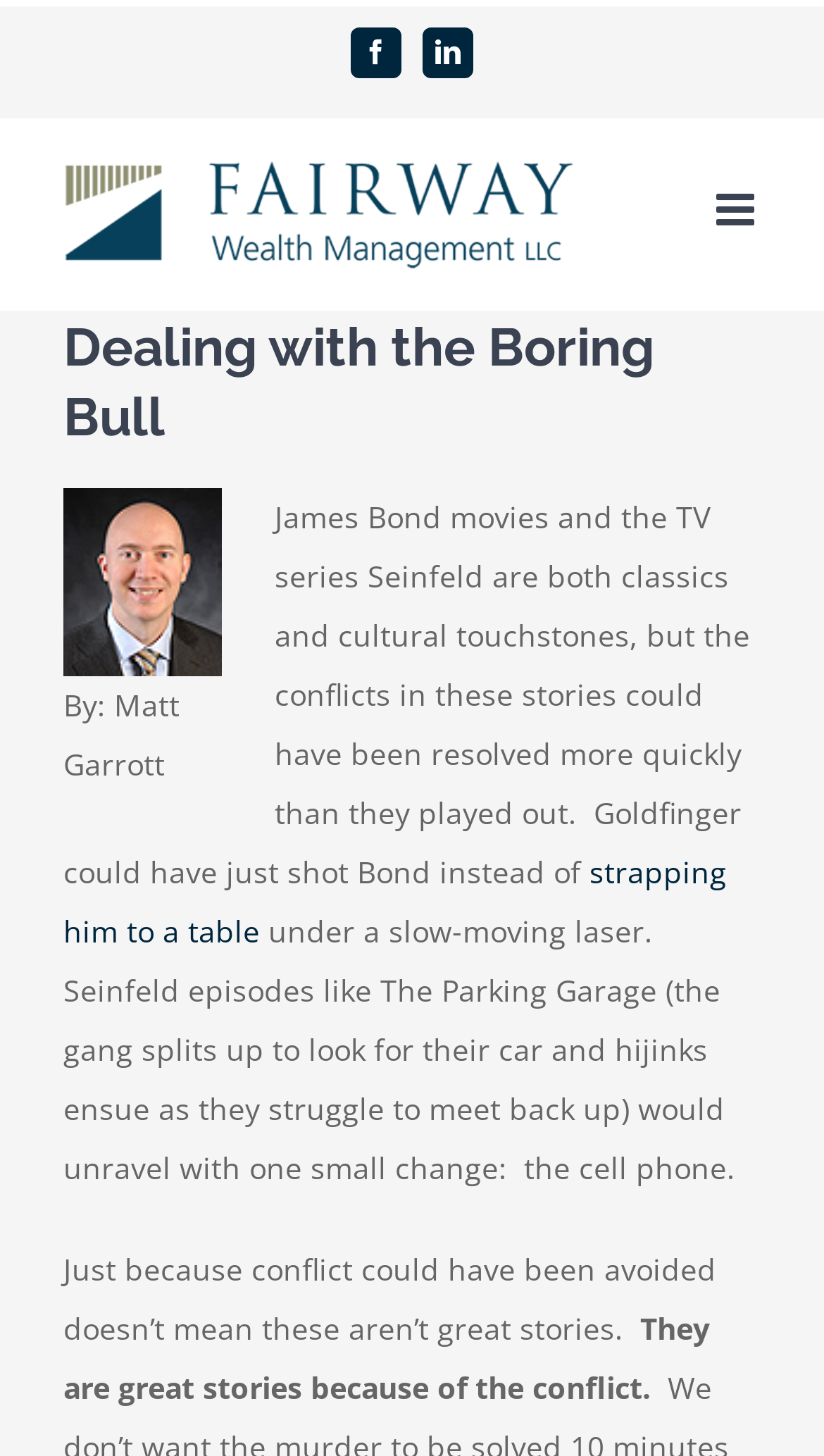What is the purpose of the 'Go to Top' link?
We need a detailed and meticulous answer to the question.

The 'Go to Top' link is located at the bottom right corner of the webpage, and its purpose is to allow users to quickly navigate back to the top of the page.